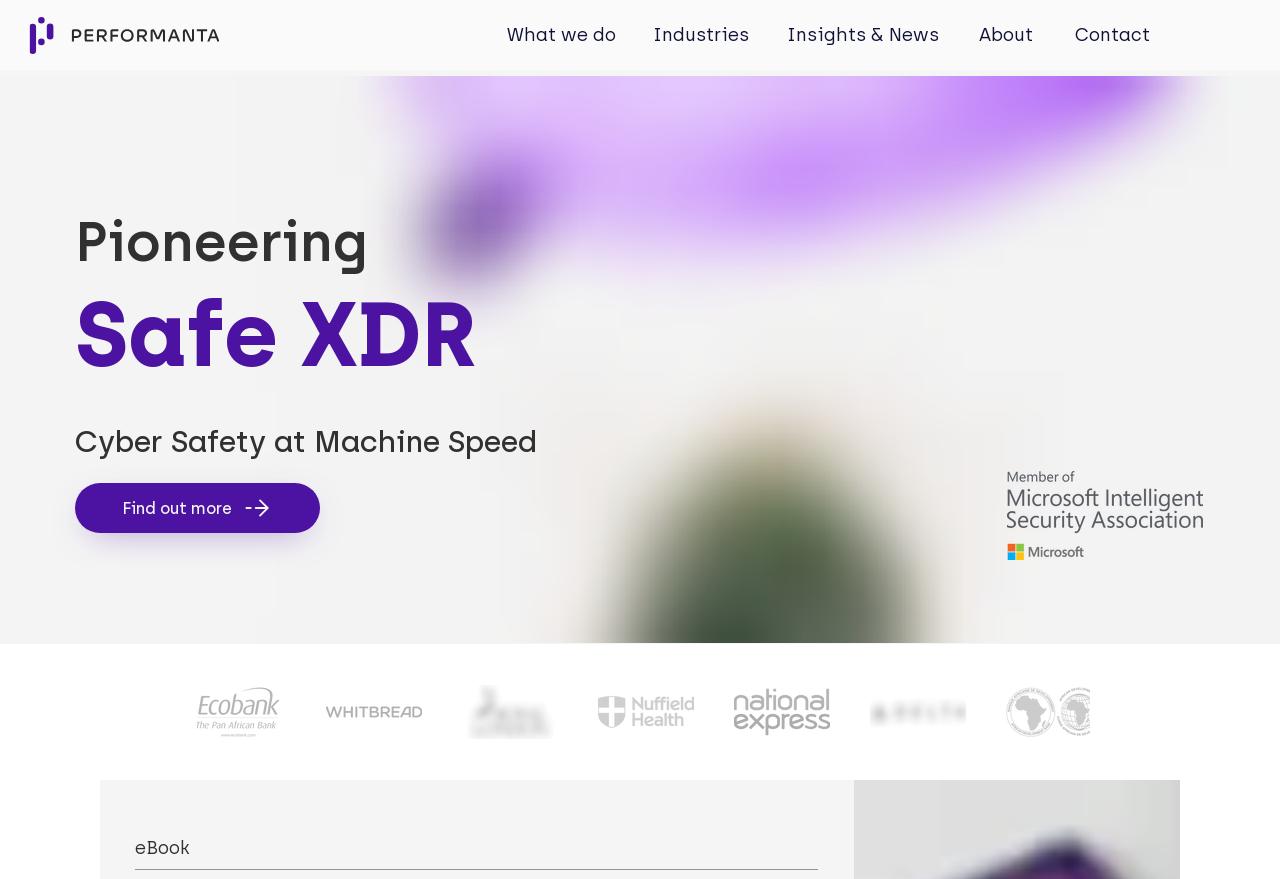Illustrate the webpage thoroughly, mentioning all important details.

The webpage is about Identity Experts, a company that provides cybersecurity solutions. At the top, there is a navigation menu with five links: an empty link, "What we do", "Industries", "Insights & News", and "About", followed by a "Contact" link. 

Below the navigation menu, there is a large banner image that spans the entire width of the page. 

The main content area is divided into two sections. On the left, there are three headings: "Pioneering", "Safe XDR", and "Cyber Safety at Machine Speed". Below these headings, there is a "Find out more" link. 

On the right, there is a large image of a logo, "MISA Transparent.png". 

Below the main content area, there is a slider gallery that takes up most of the page width. The slider has eight images, each representing a different company, such as Ecobank, Whitbread, and Royal London. The slider has "play backward" and "play forward" buttons on either side.

At the very bottom of the page, there is a small text "eBook".